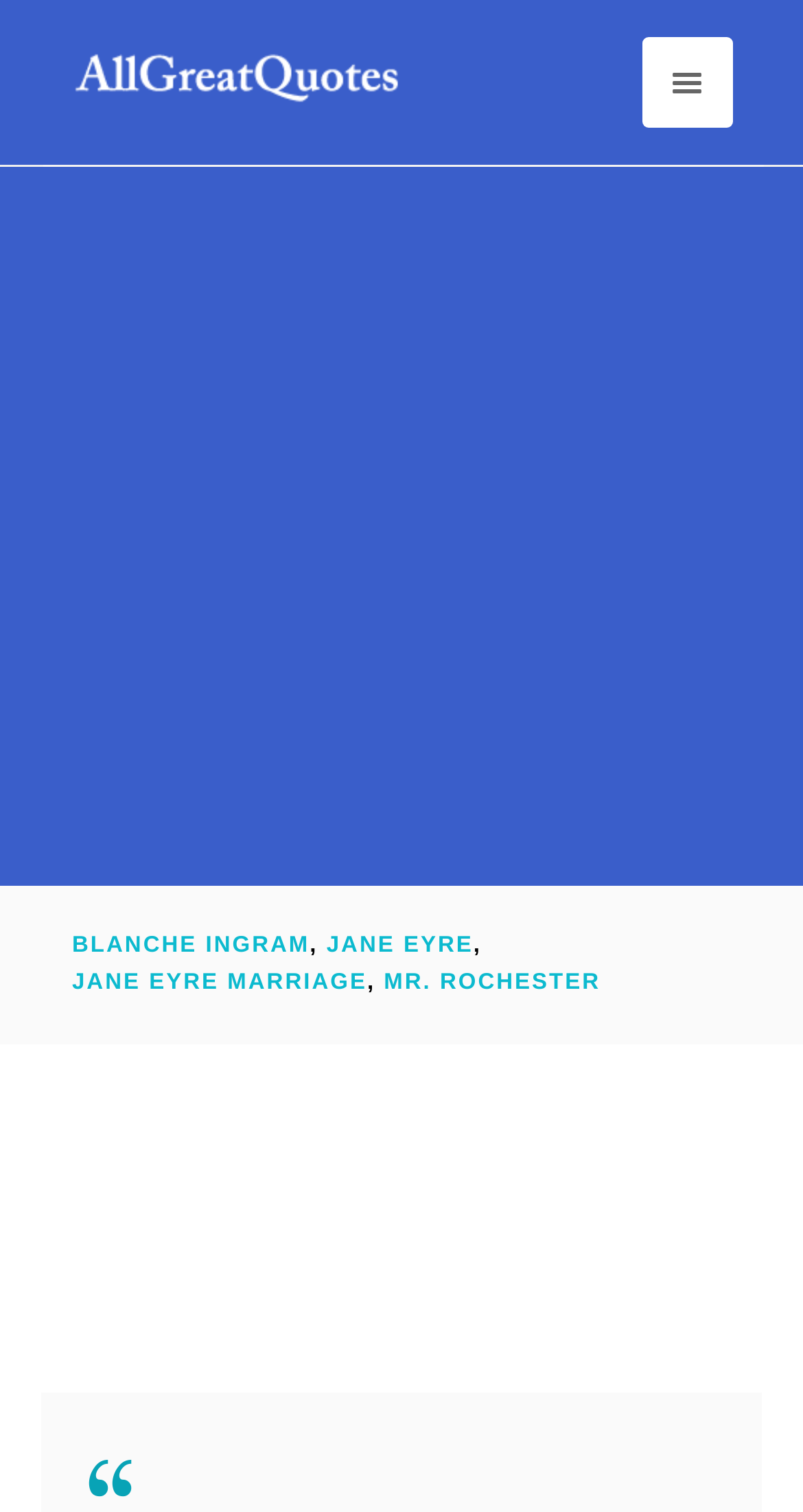What is the action being performed by Mr. Rochester and Miss Ingram?
Please provide a single word or phrase in response based on the screenshot.

Pantomiming a wedding ceremony